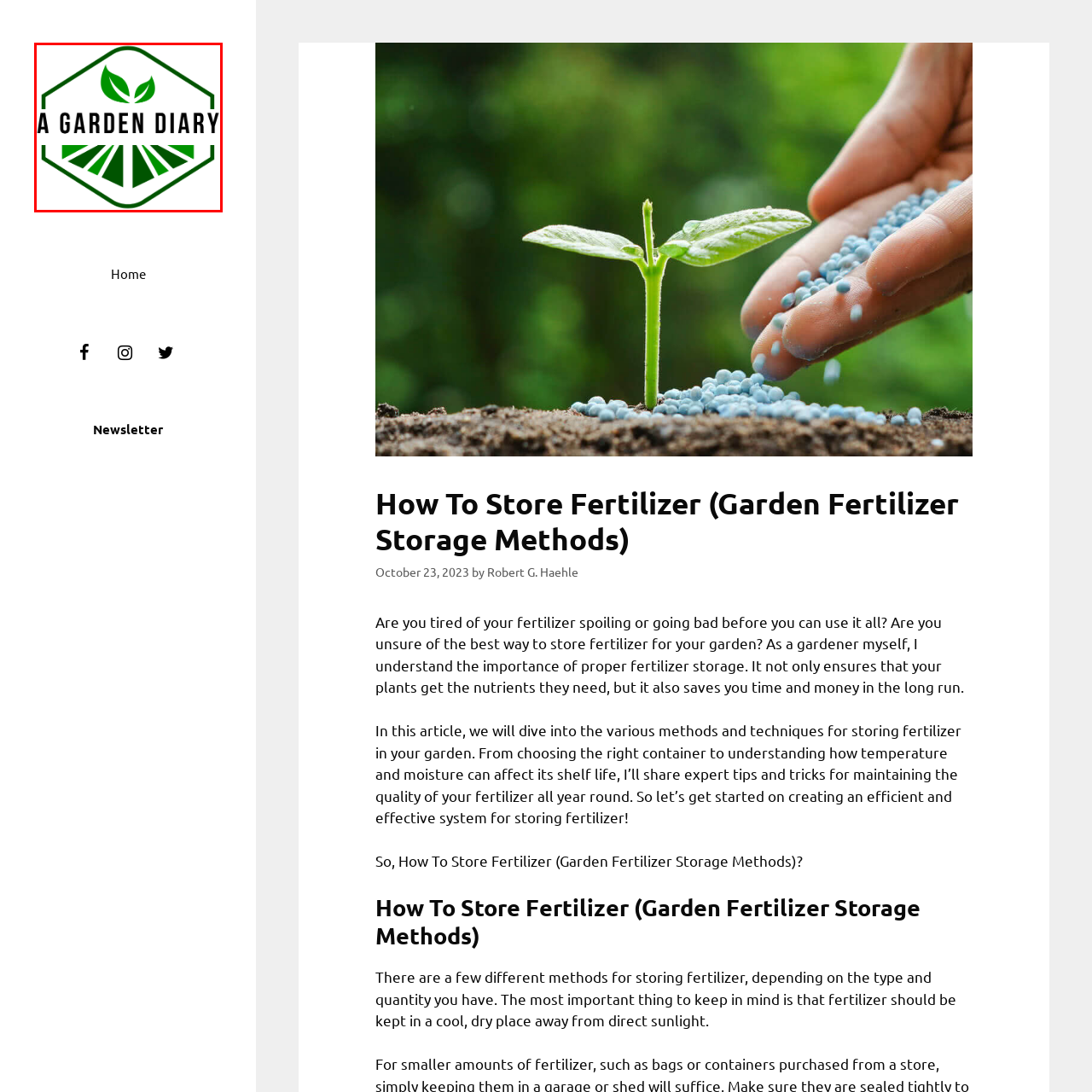Give a detailed caption for the image that is encased within the red bounding box.

The image featured is the logo for "A Garden Diary," designed to represent a gardening resource or blog. The logo features a hexagonal shape with dark green outlines and various shades of green within, symbolizing growth and nature—often associated with gardening. Prominently displayed is the text “A GARDEN DIARY” in bold, eye-catching letters, which anchors the design. Above the text, two stylized green leaves suggest vitality and the nurturing aspects of gardening. This logo encapsulates the essence of the blog's focus on gardening tips, techniques, and methods, serving as a visual invitation to readers looking for gardening guidance and insights.